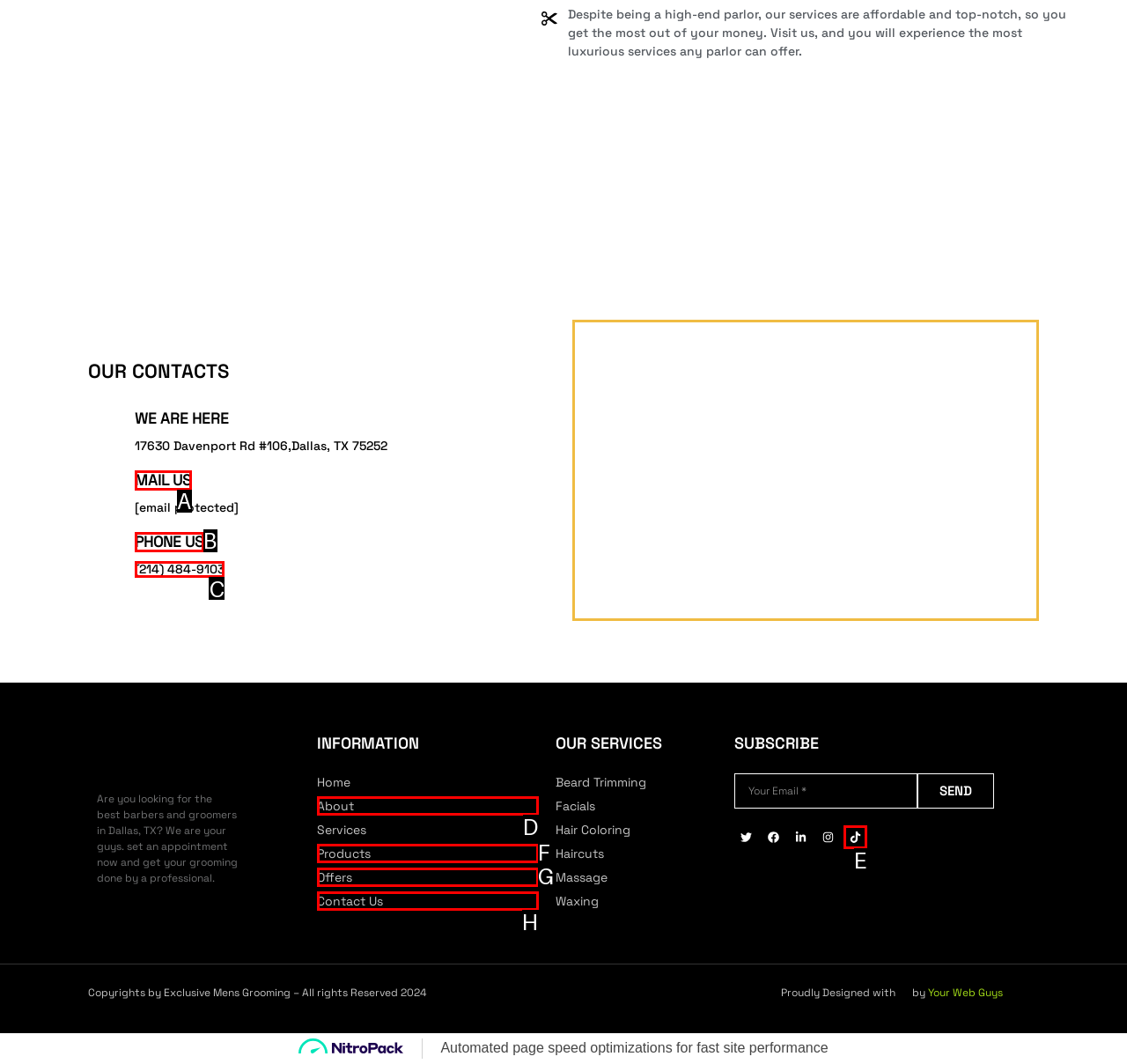Select the letter of the element you need to click to complete this task: Call the phone number
Answer using the letter from the specified choices.

C